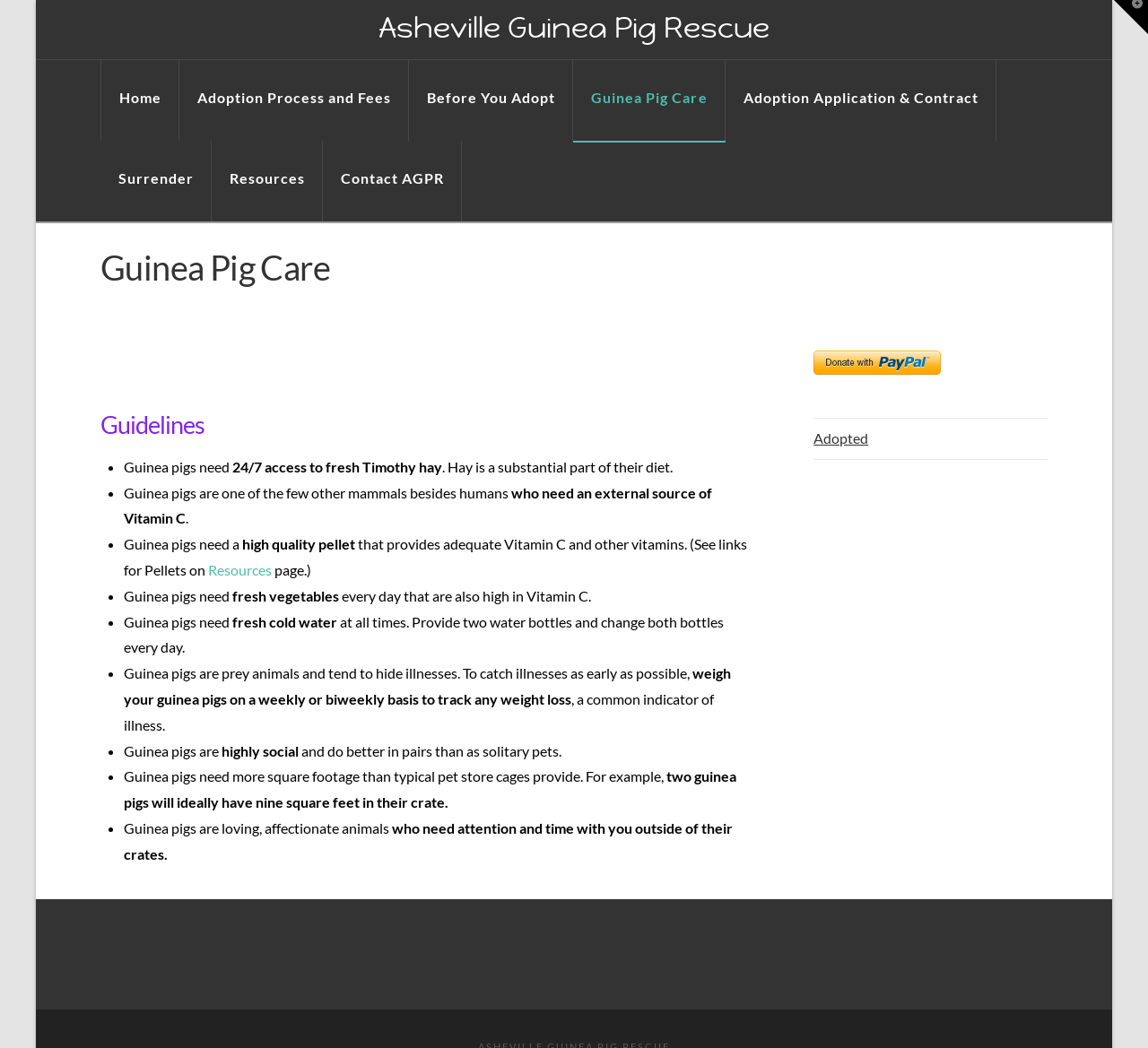Find the bounding box coordinates for the UI element whose description is: "Asheville Guinea Pig Rescue". The coordinates should be four float numbers between 0 and 1, in the format [left, top, right, bottom].

[0.33, 0.013, 0.67, 0.04]